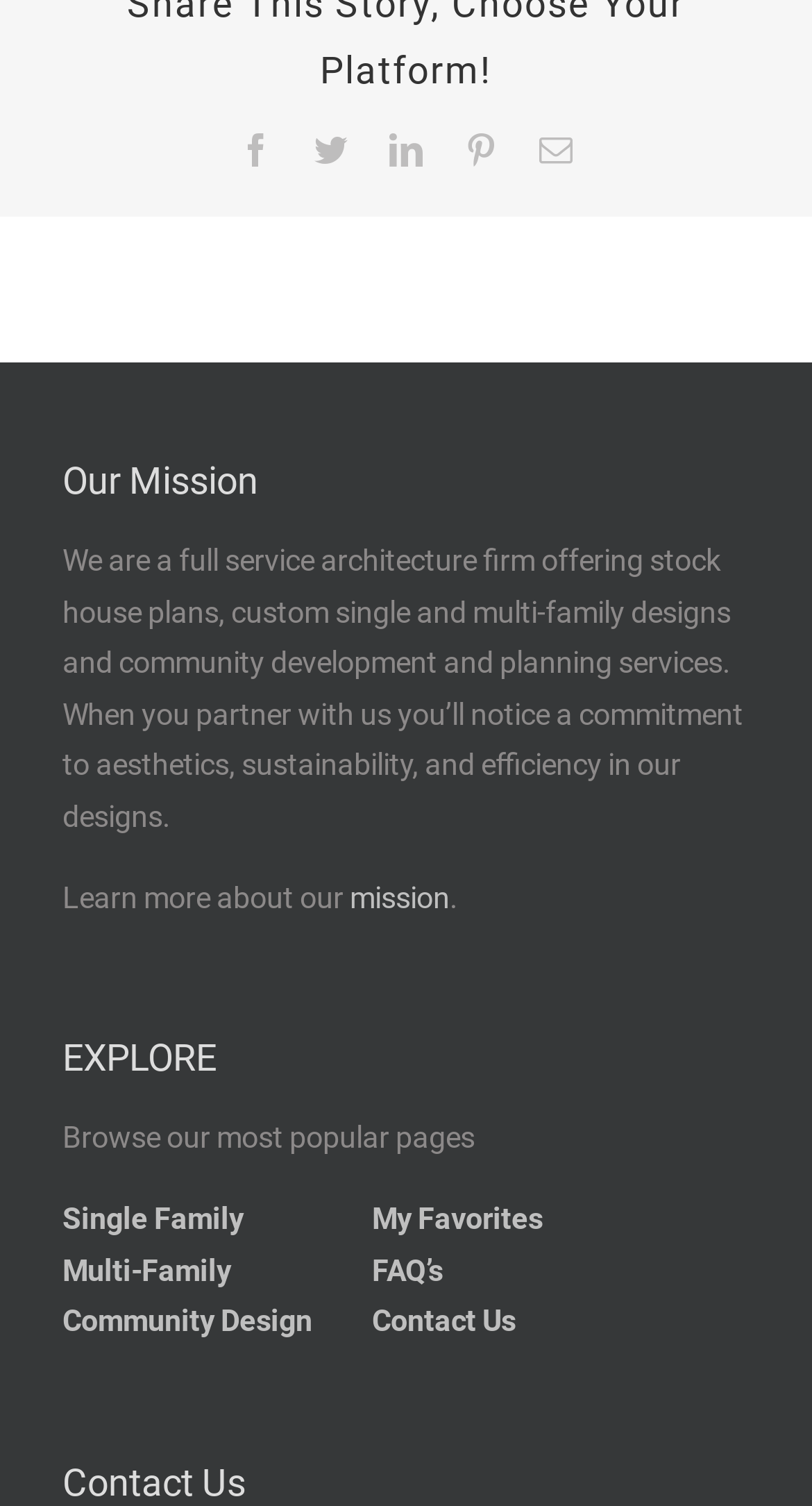Identify the bounding box coordinates of the clickable region required to complete the instruction: "Contact Us". The coordinates should be given as four float numbers within the range of 0 and 1, i.e., [left, top, right, bottom].

[0.458, 0.866, 0.635, 0.89]